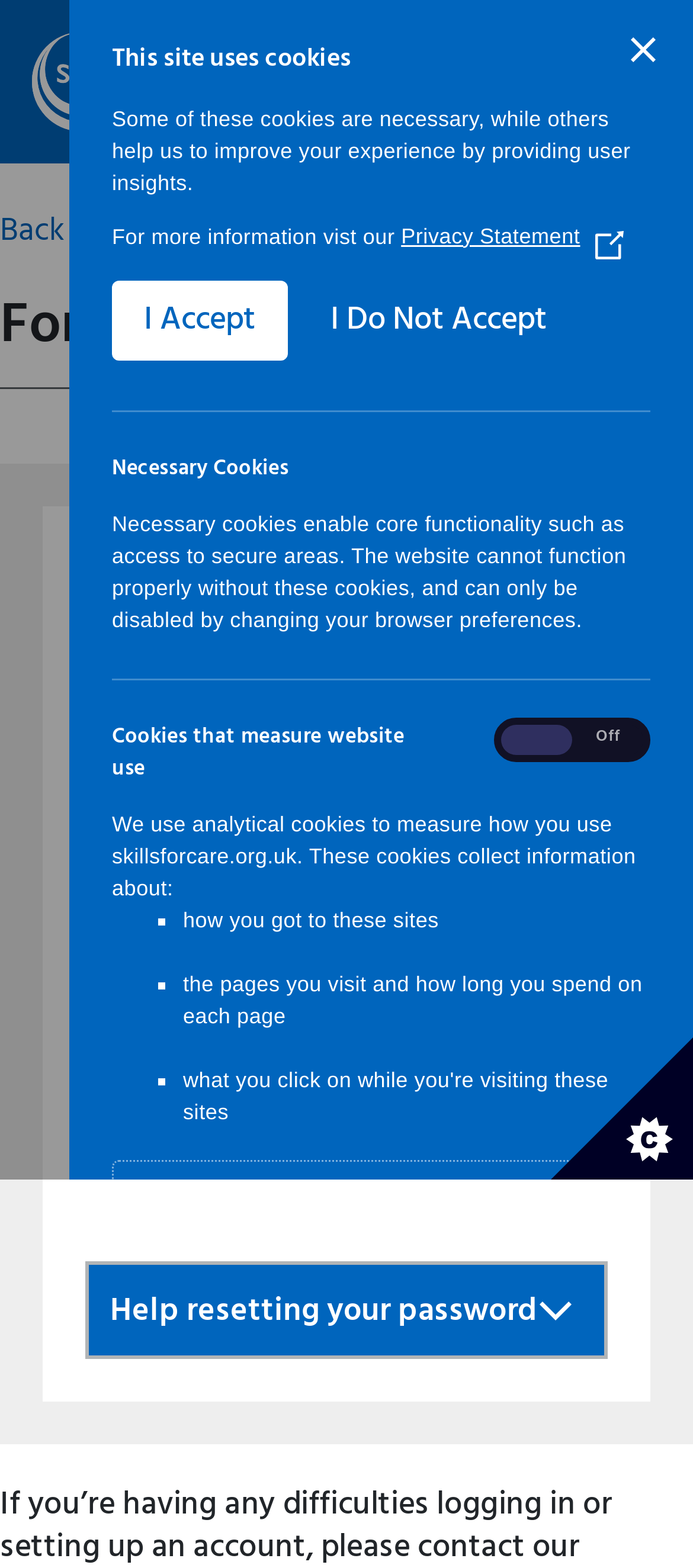Determine the bounding box coordinates of the target area to click to execute the following instruction: "Click on the 'linkedin' button."

None